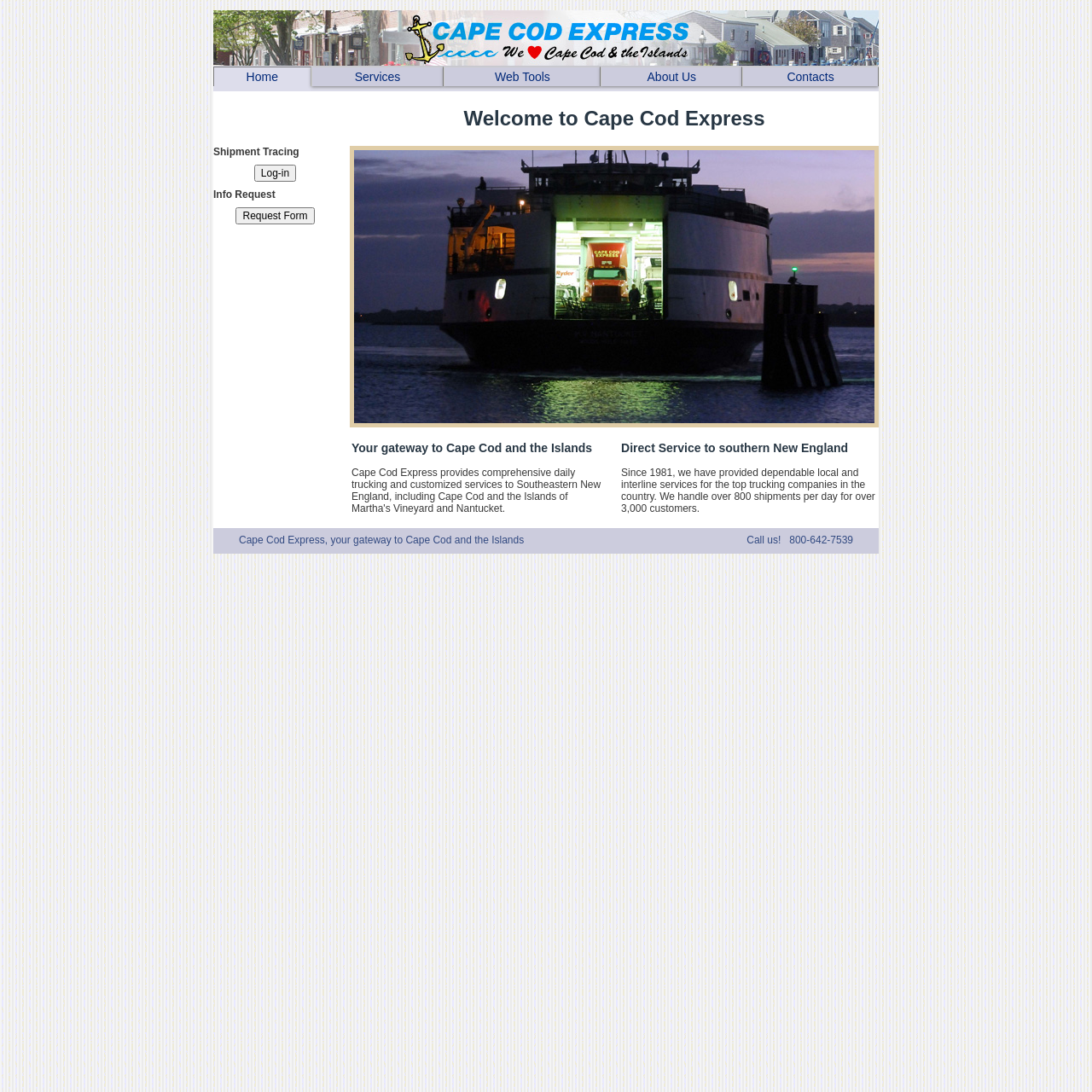What is the purpose of the 'Request Form' button?
Please give a detailed and elaborate explanation in response to the question.

The 'Request Form' button is likely used to request information or submit a request to Cape Cod Express, as it is placed alongside the 'Log-in' and 'Shipment Tracing' options.